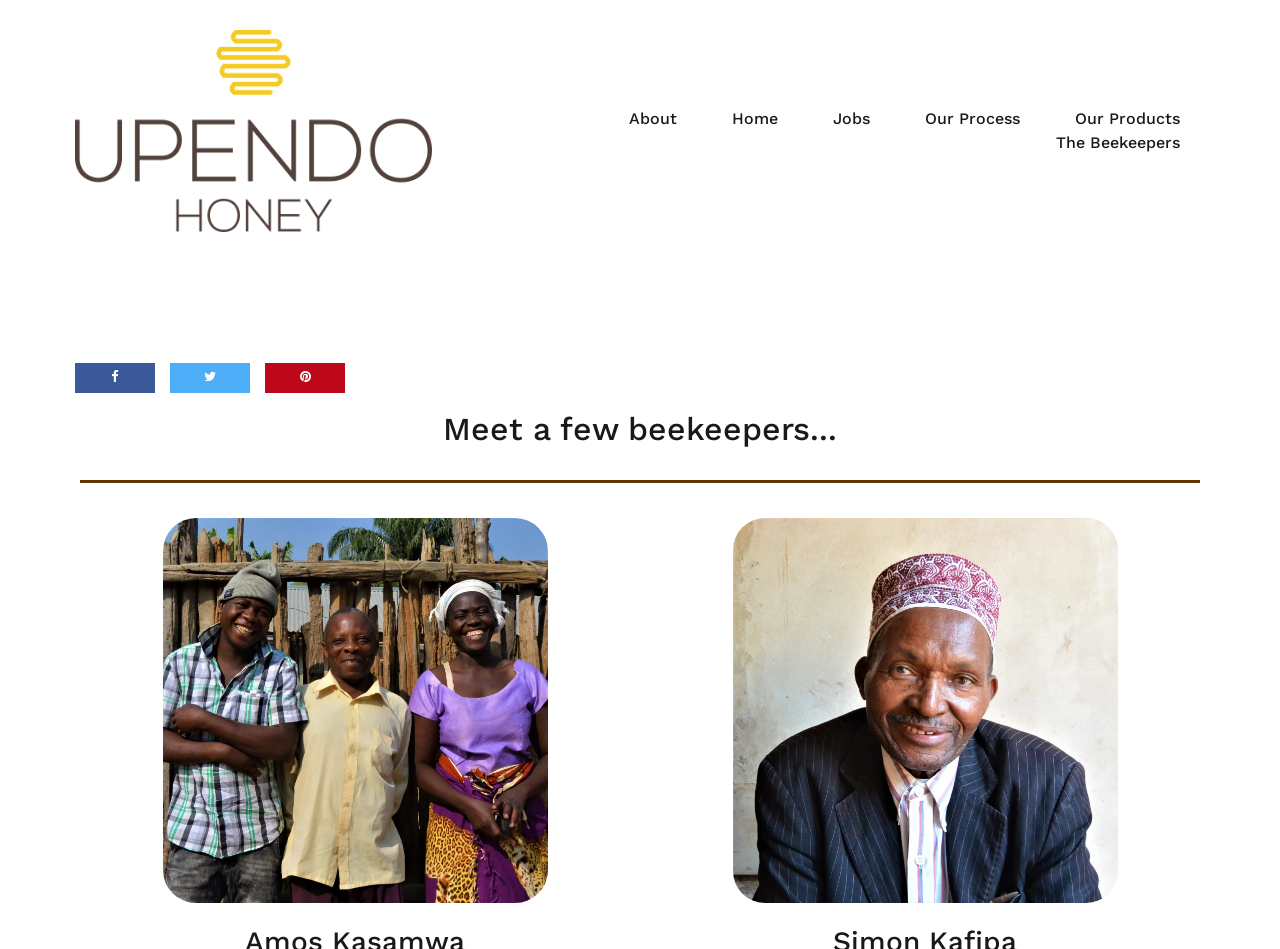Identify the bounding box coordinates necessary to click and complete the given instruction: "learn about the beekeepers".

[0.062, 0.435, 0.938, 0.469]